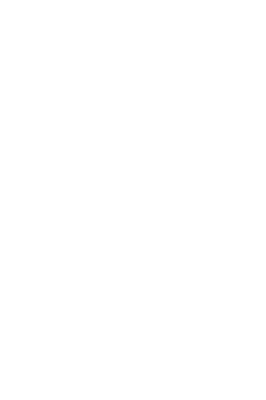Please provide a detailed answer to the question below based on the screenshot: 
What is the purpose of the carousel gallery?

The carousel gallery is used to showcase various visuals associated with the Dallington Forest Project, which emphasizes the importance of public engagement and awareness in conservation efforts by providing a visual representation of the project's activities and goals.